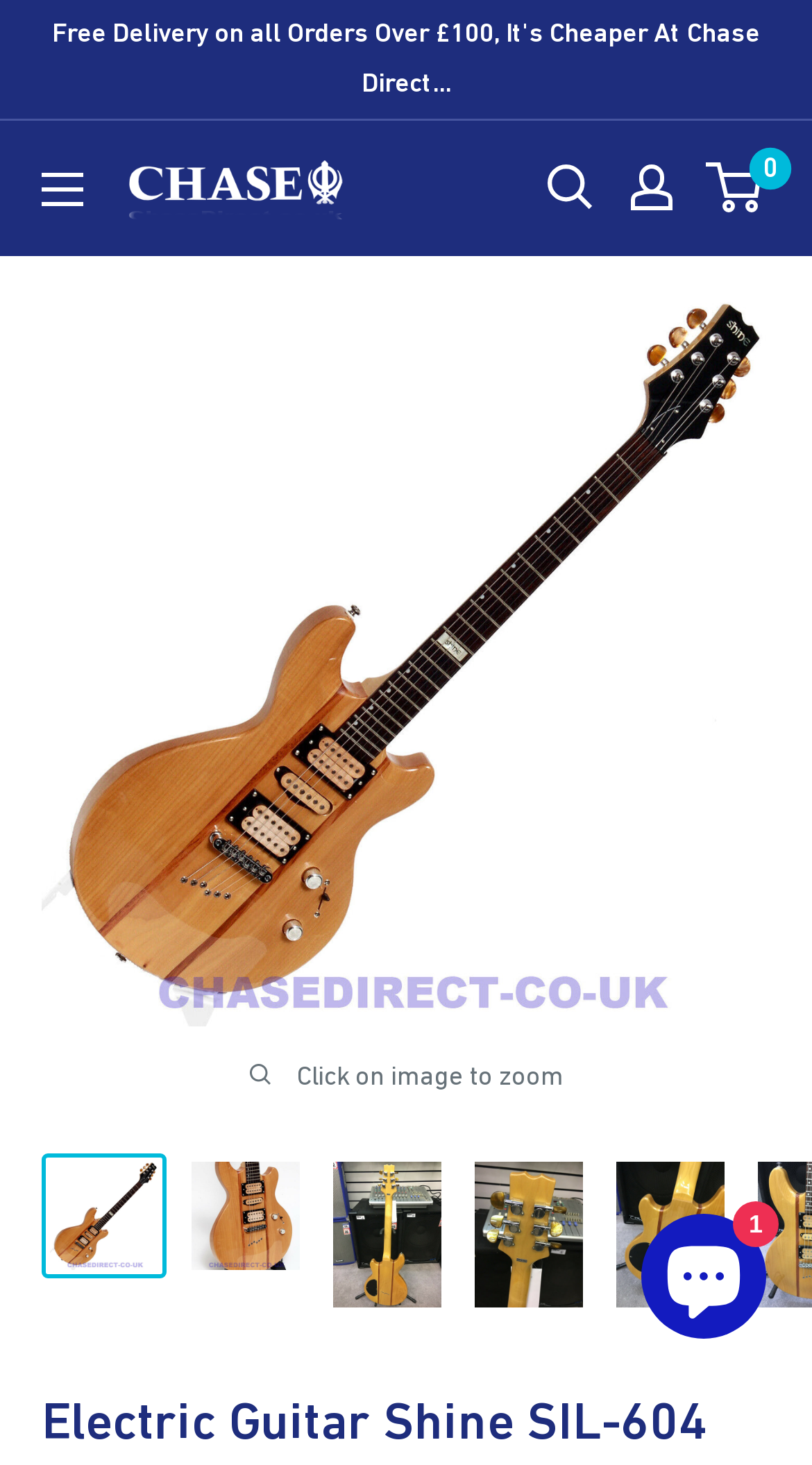Please specify the bounding box coordinates of the clickable region to carry out the following instruction: "Zoom in the guitar image". The coordinates should be four float numbers between 0 and 1, in the format [left, top, right, bottom].

[0.051, 0.203, 0.949, 0.701]